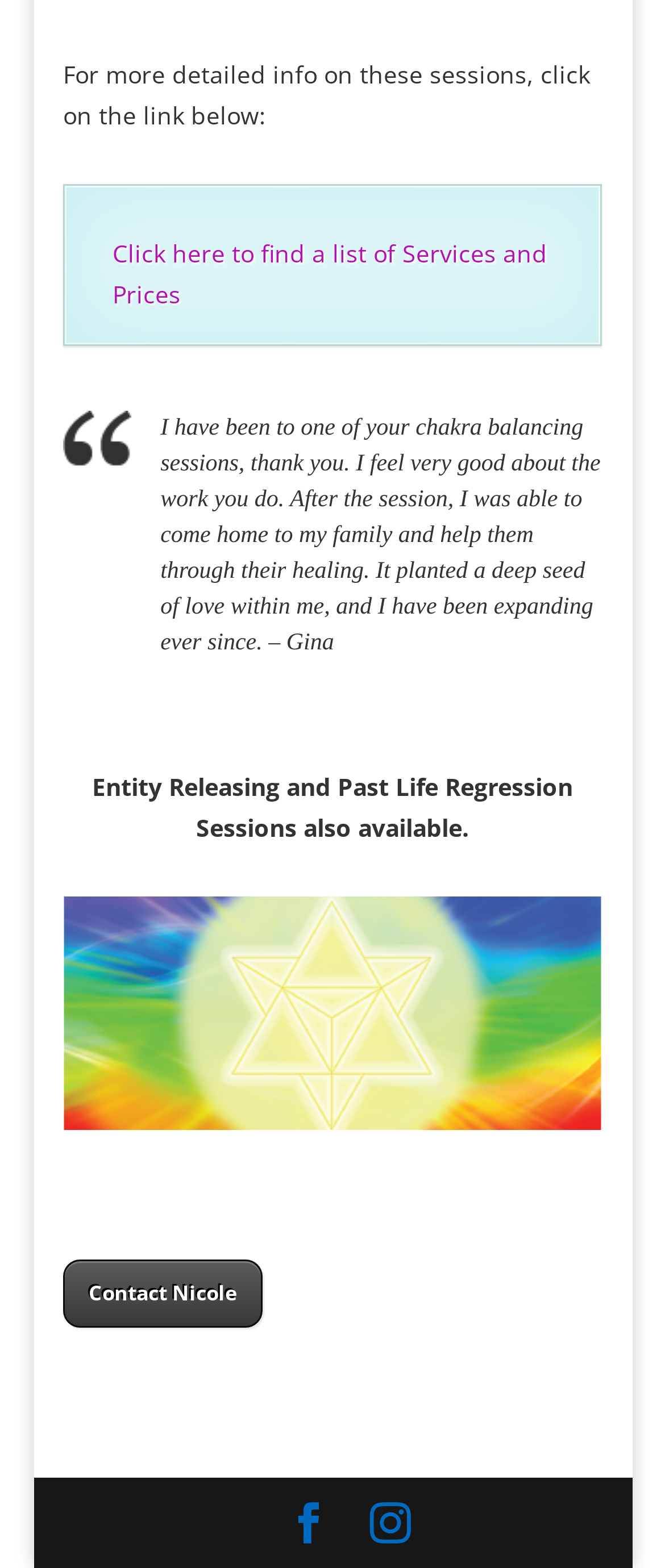Using the description "Contact Nicole", locate and provide the bounding box of the UI element.

[0.095, 0.803, 0.395, 0.846]